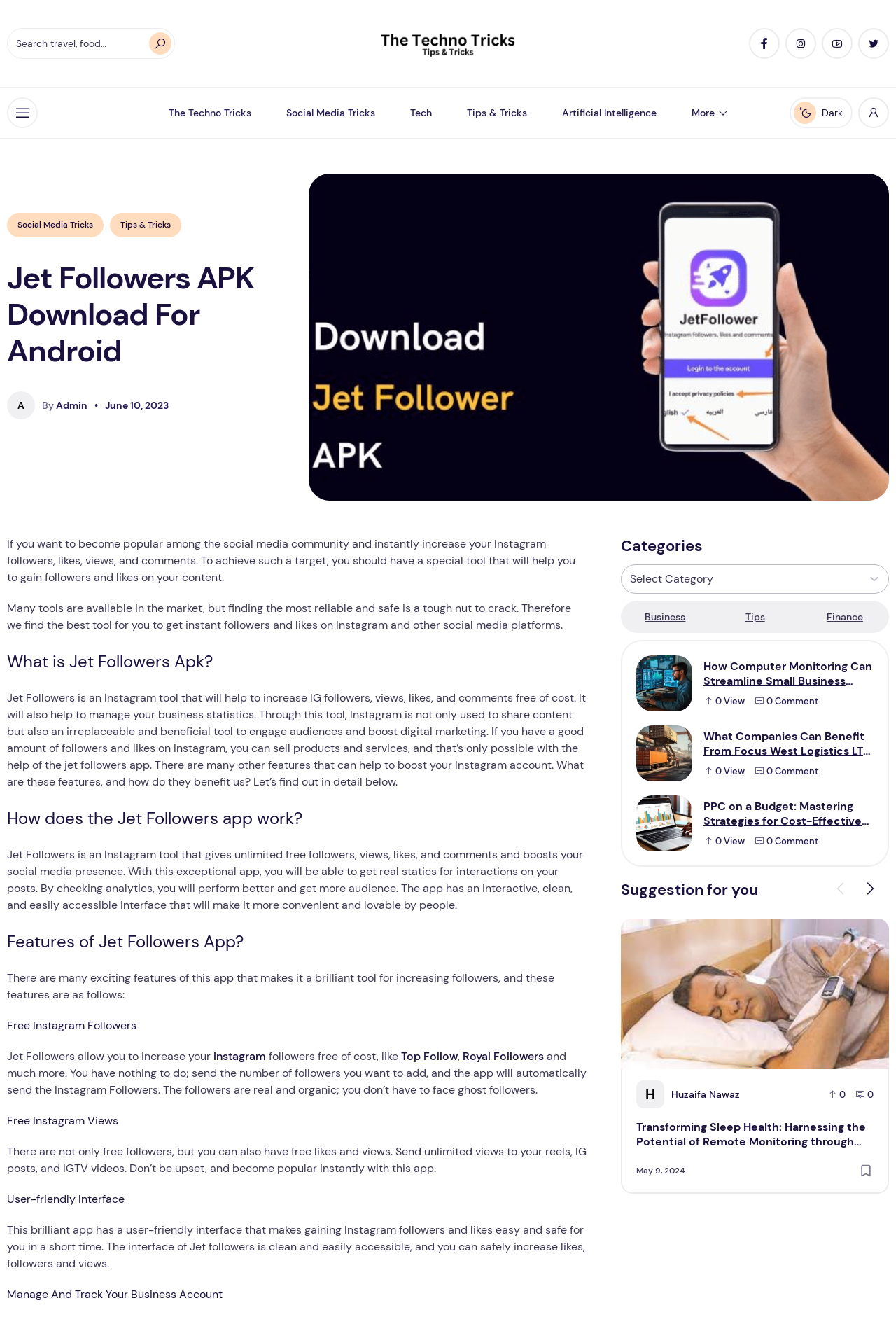Find the bounding box coordinates of the UI element according to this description: "Social Media Tricks".

[0.008, 0.162, 0.116, 0.18]